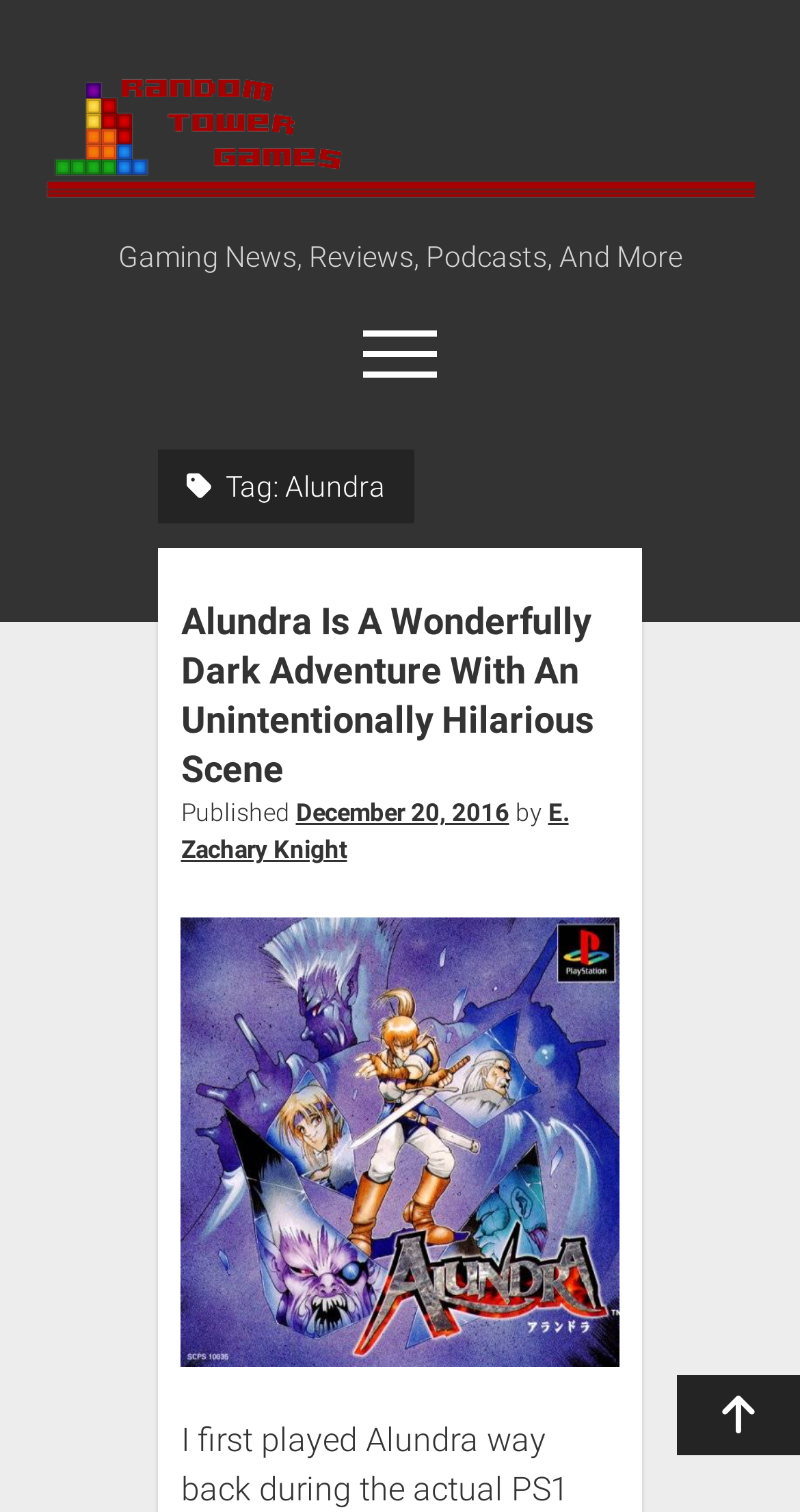Can you find the bounding box coordinates for the element that needs to be clicked to execute this instruction: "Search for something"? The coordinates should be given as four float numbers between 0 and 1, i.e., [left, top, right, bottom].

[0.862, 0.319, 0.96, 0.37]